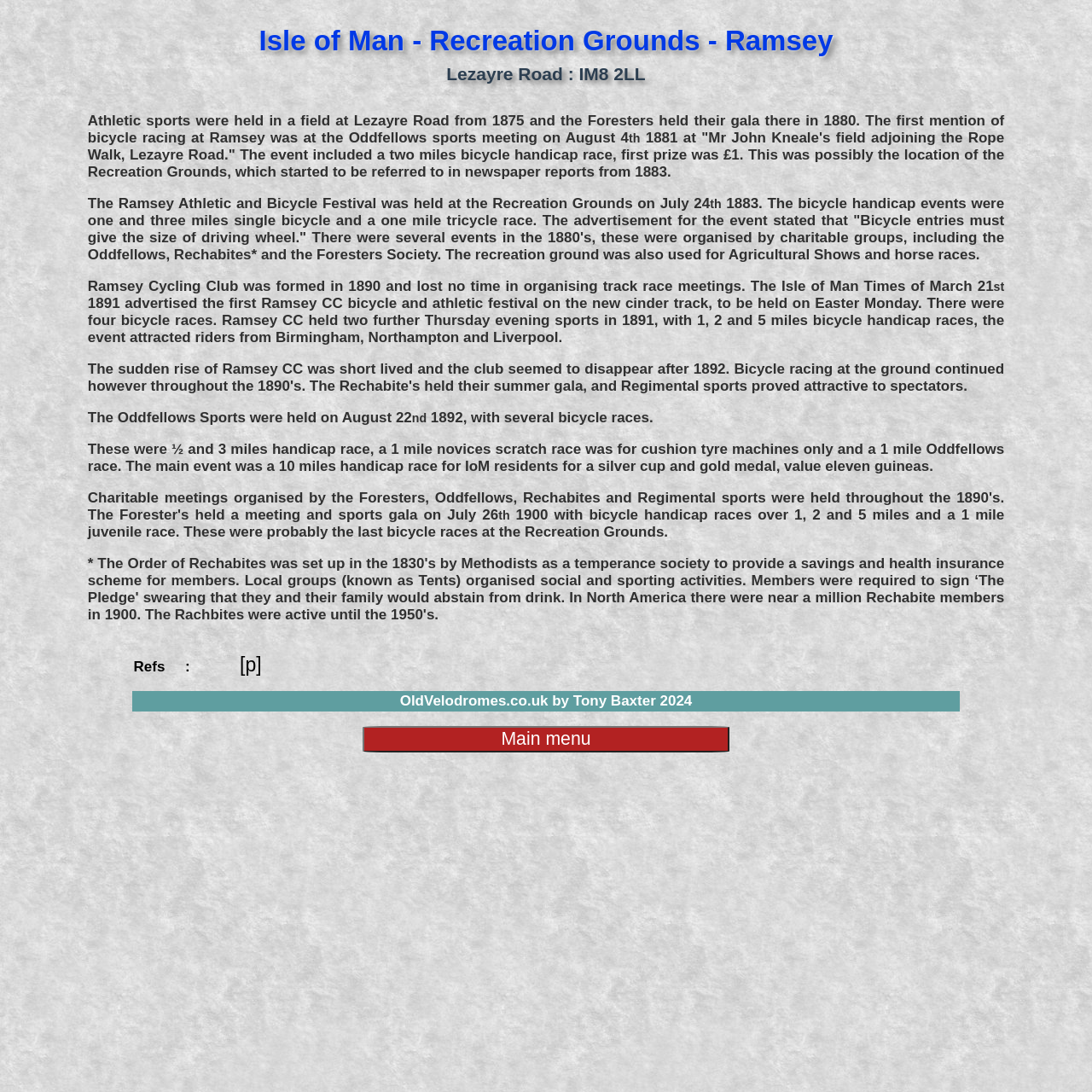From the image, can you give a detailed response to the question below:
What was the value of the silver cup and gold medal in 1892?

I found this information by reading the StaticText element that contains the text 'The main event was a 10 miles handicap race for IoM residents for a silver cup and gold medal, value eleven guineas.' This indicates that the value of the silver cup and gold medal in 1892 was eleven guineas.